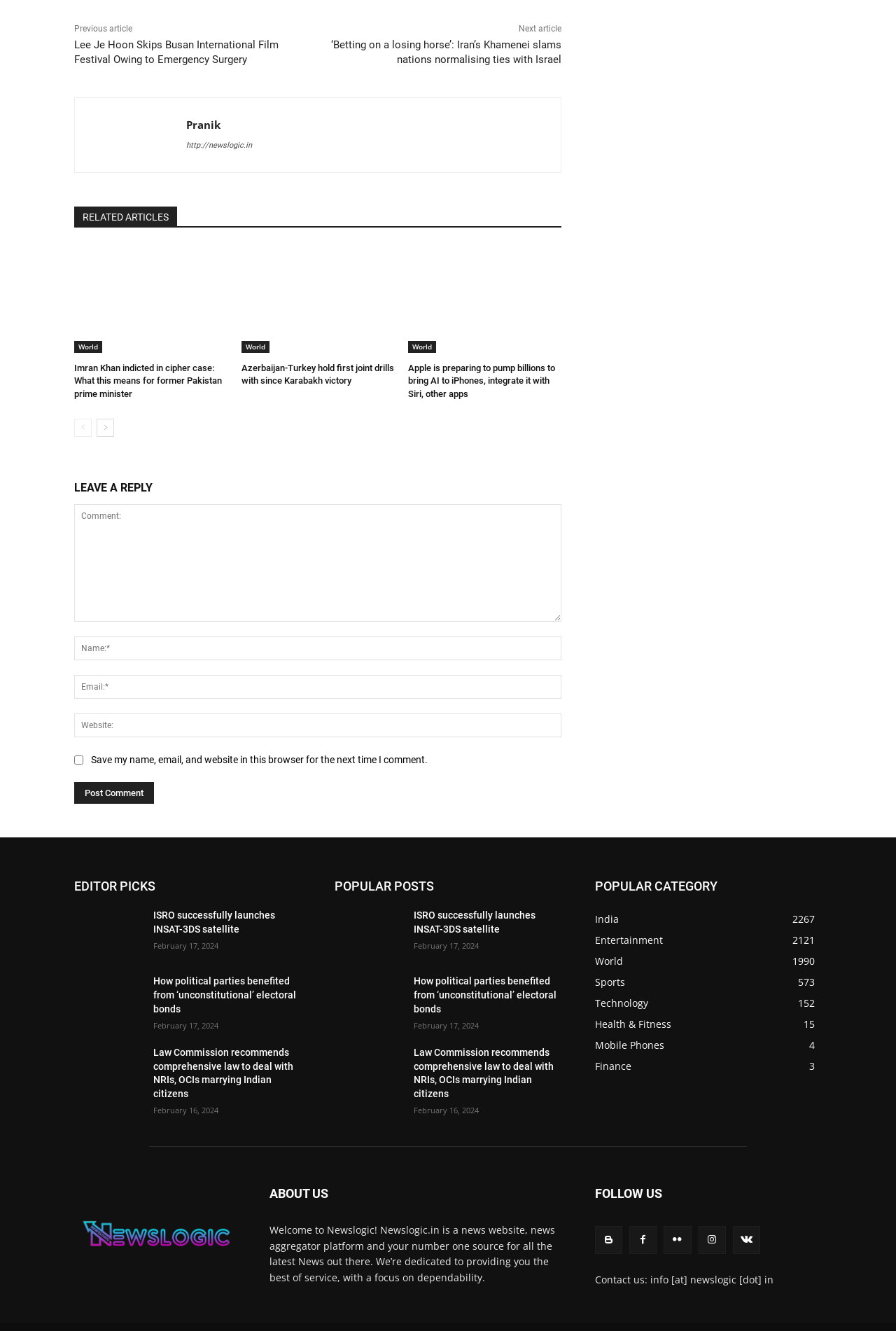Given the element description ISRO successfully launches INSAT-3DS satellite, predict the bounding box coordinates for the UI element in the webpage screenshot. The format should be (top-left x, top-left y, bottom-right x, bottom-right y), and the values should be between 0 and 1.

[0.171, 0.683, 0.307, 0.702]